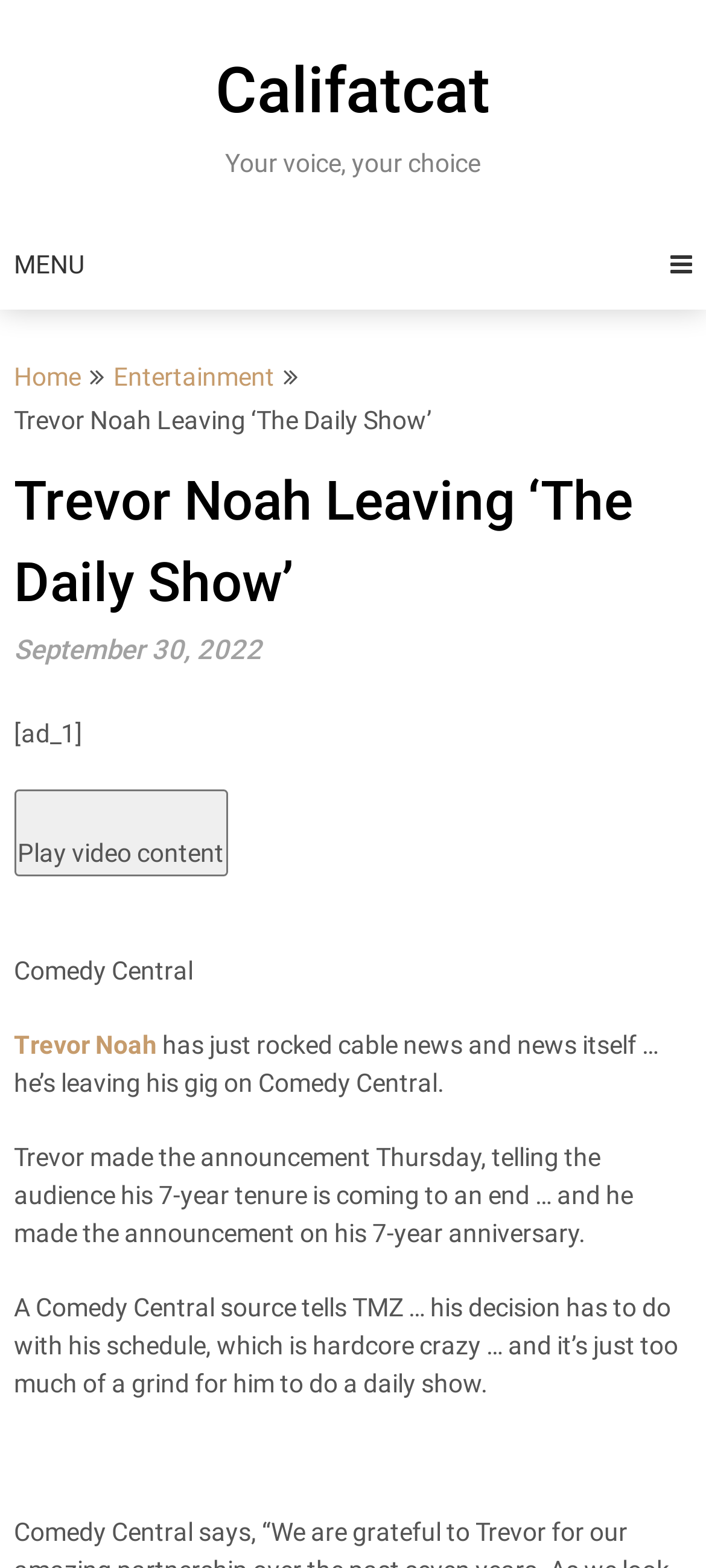What is the reason for Trevor Noah's decision?
Provide a concise answer using a single word or phrase based on the image.

Schedule